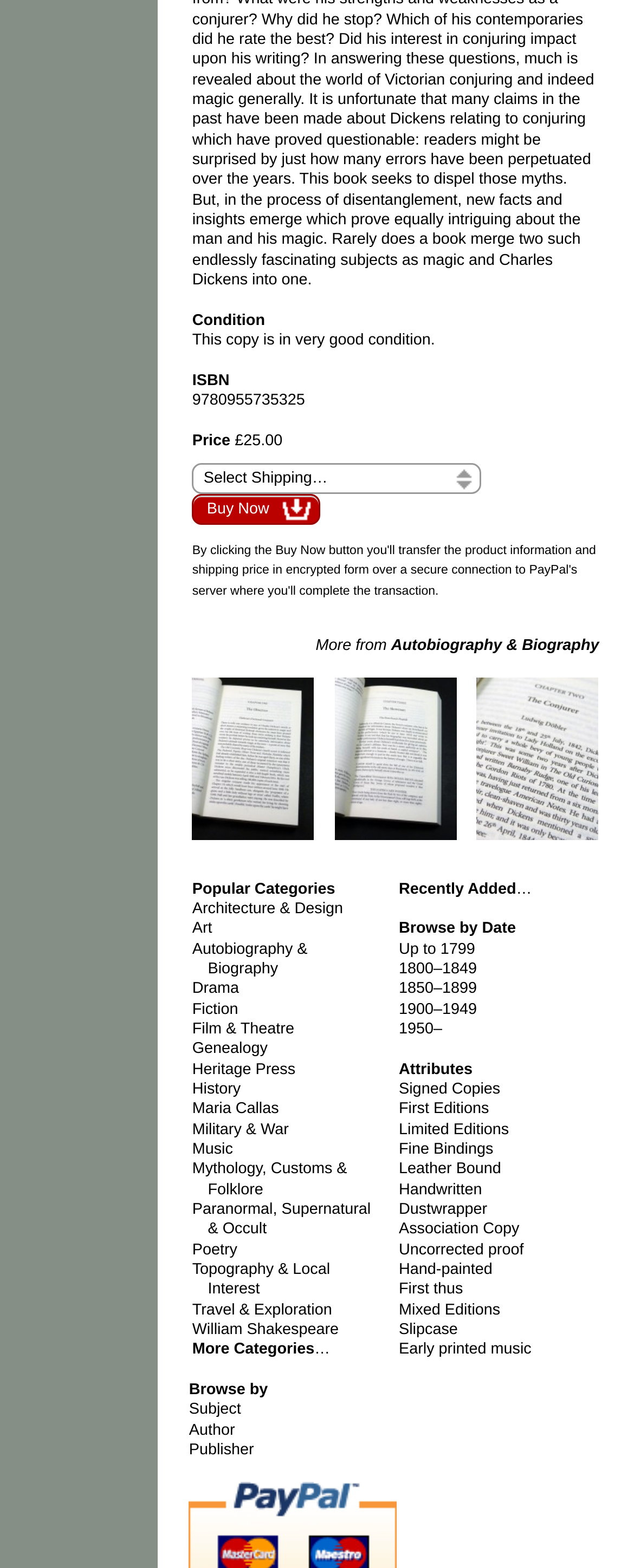What is the price of the book?
Provide a detailed answer to the question using information from the image.

The price of the book is mentioned as '£25.00' in the static text under the heading 'Price'.